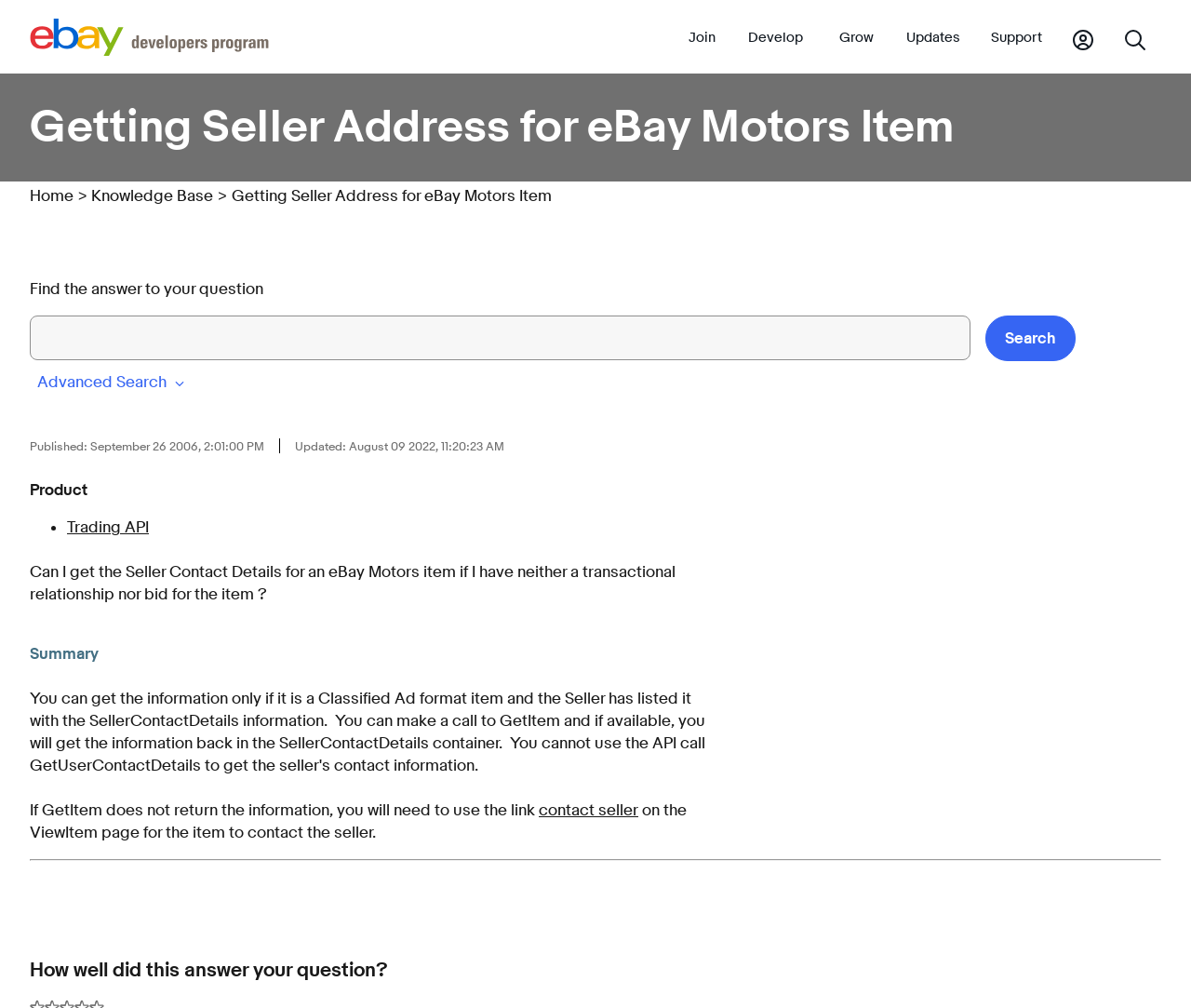Specify the bounding box coordinates (top-left x, top-left y, bottom-right x, bottom-right y) of the UI element in the screenshot that matches this description: contact seller

[0.452, 0.794, 0.536, 0.813]